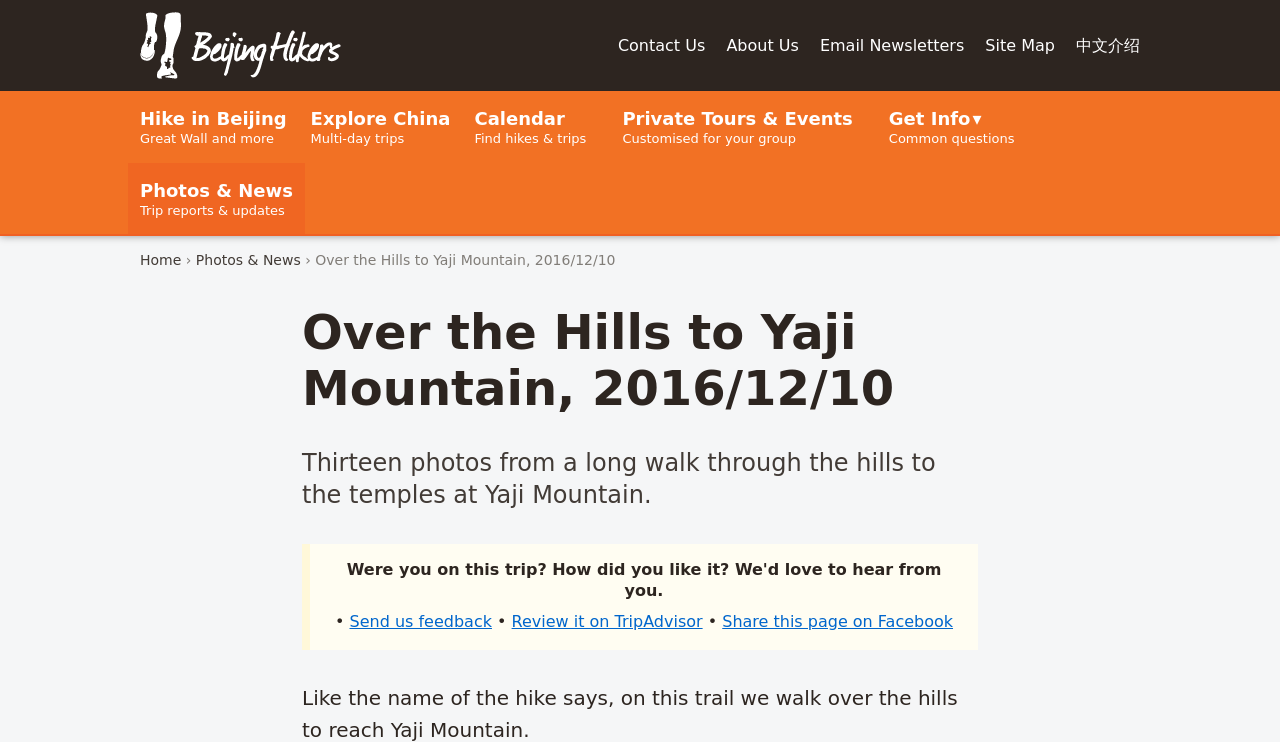Provide a one-word or short-phrase answer to the question:
How many photos are there from the hike?

Thirteen